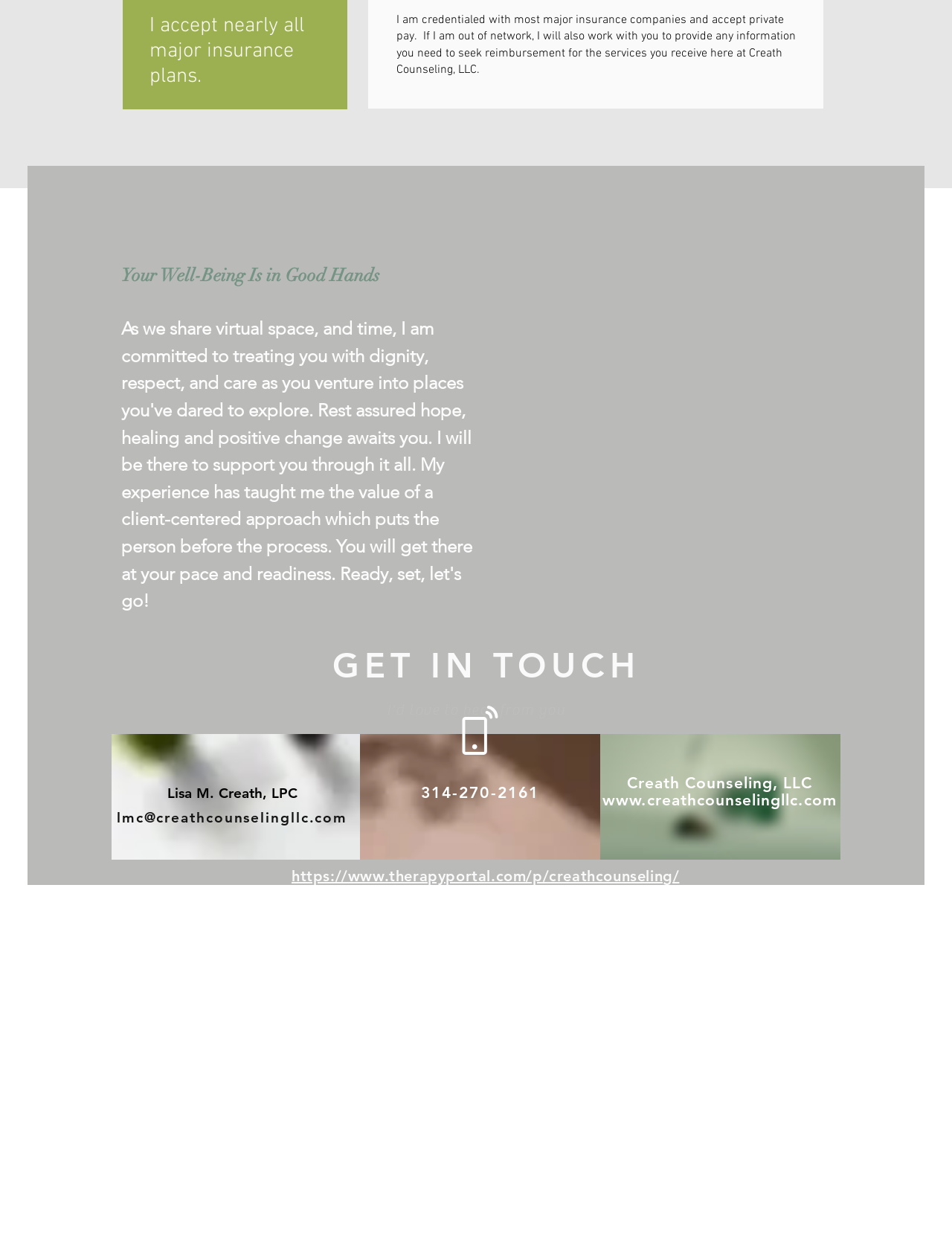What is the phone number of the counselor?
Refer to the image and give a detailed answer to the question.

I found the phone number of the counselor by looking at the StaticText element with the text '314-270-2161' located at [0.442, 0.635, 0.566, 0.65]. This text is likely to be the phone number since it is displayed in a section with contact information.